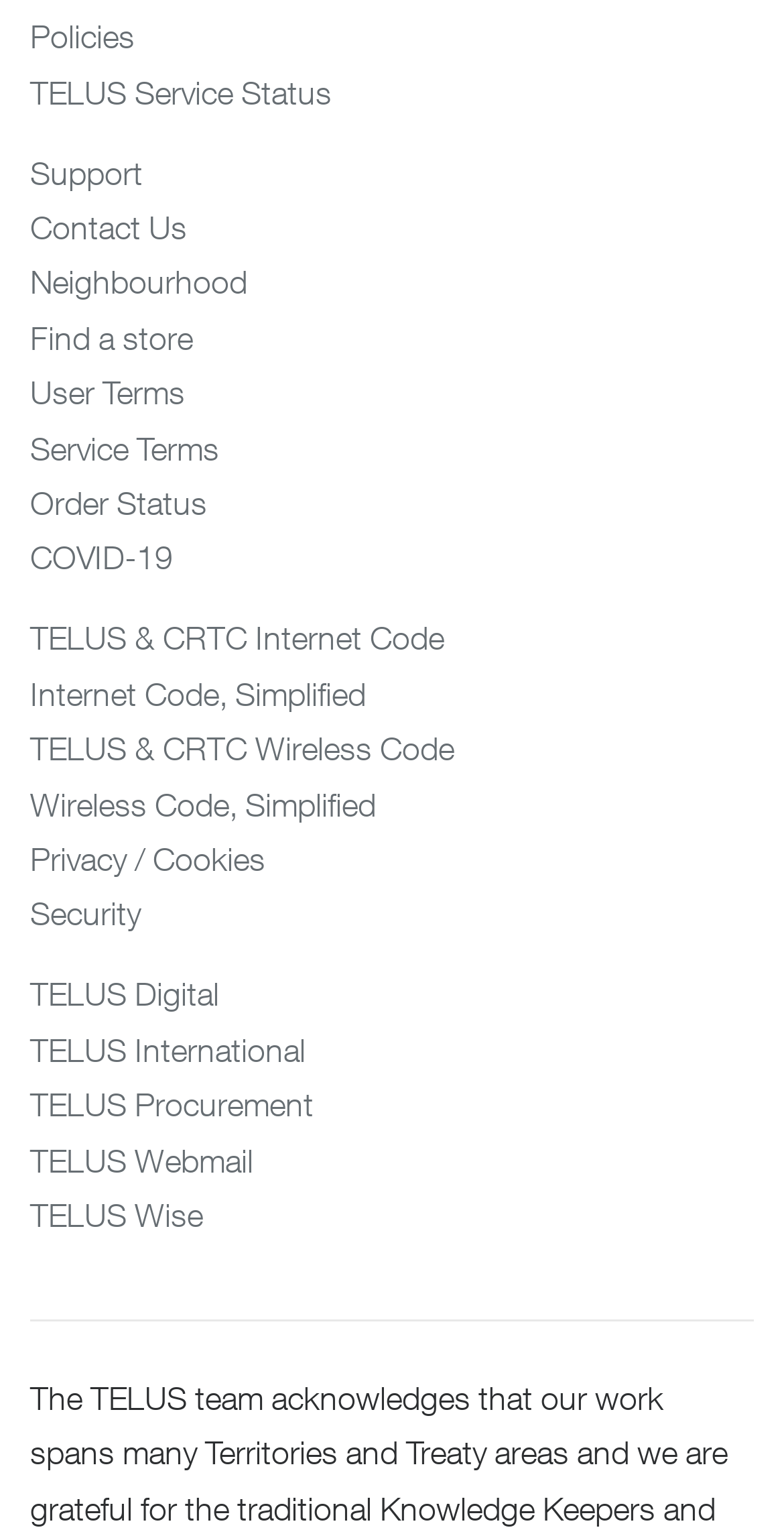What is the first link on the webpage?
Answer the question in as much detail as possible.

The first link on the webpage is 'Policies' which is located at the top left corner of the webpage with a bounding box of [0.038, 0.012, 0.172, 0.036].